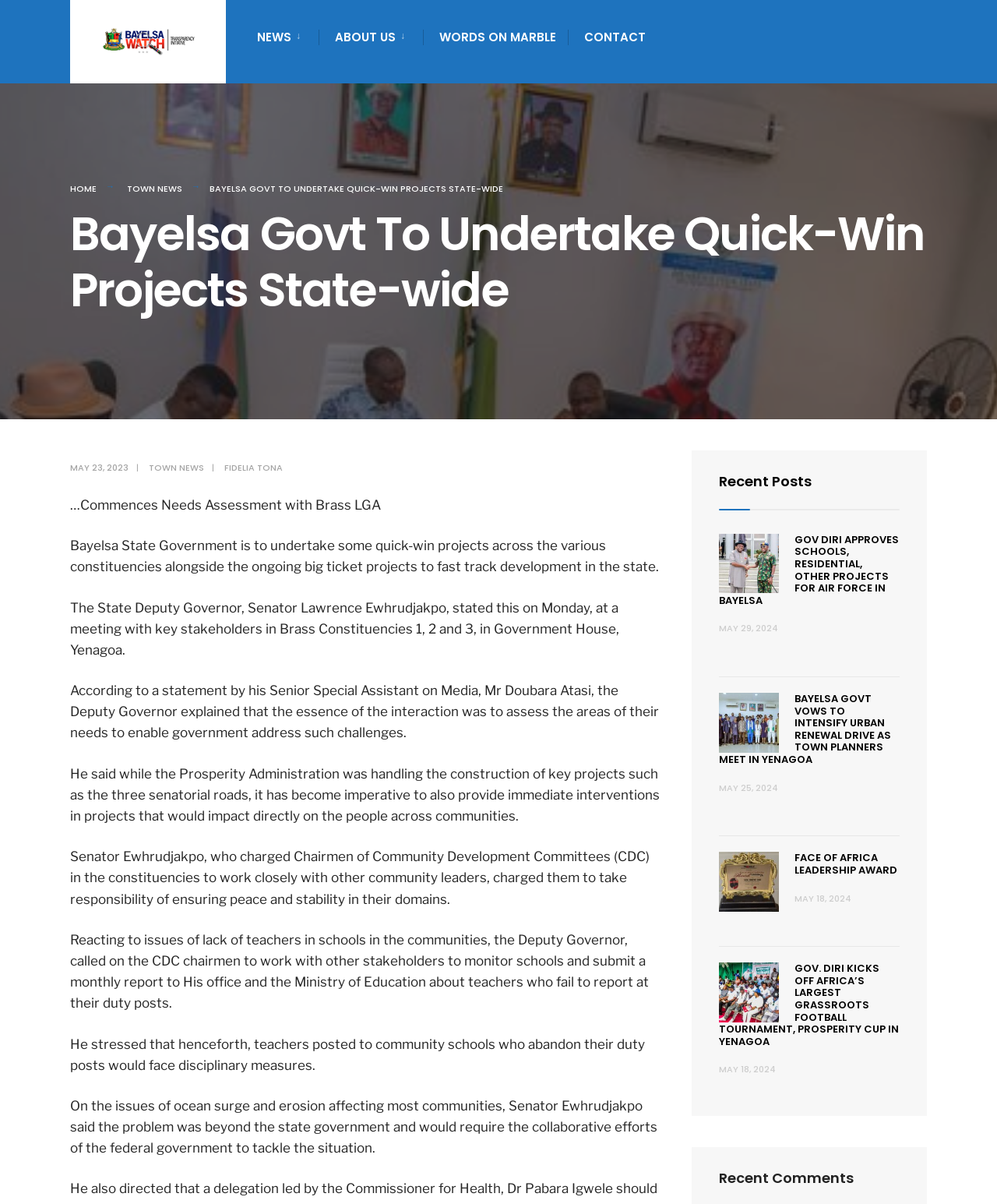Locate the bounding box coordinates of the clickable element to fulfill the following instruction: "Read the article 'Bayelsa Govt To Undertake Quick-Win Projects State-wide'". Provide the coordinates as four float numbers between 0 and 1 in the format [left, top, right, bottom].

[0.07, 0.171, 0.93, 0.264]